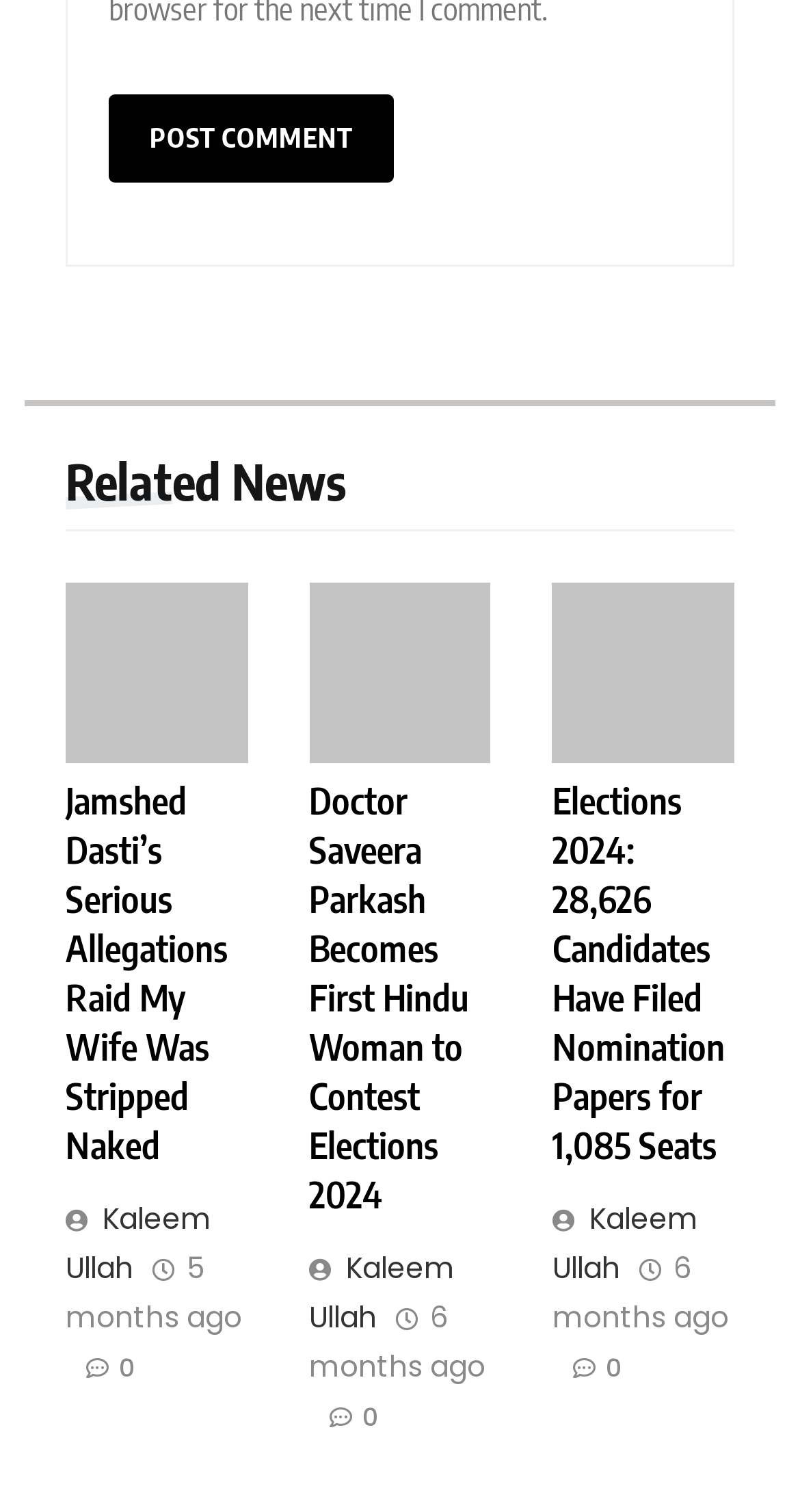What type of content is presented on this webpage?
Use the image to give a comprehensive and detailed response to the question.

The webpage appears to be a news website, featuring multiple articles with headings, links, and timestamps, suggesting that it presents news content to its users.